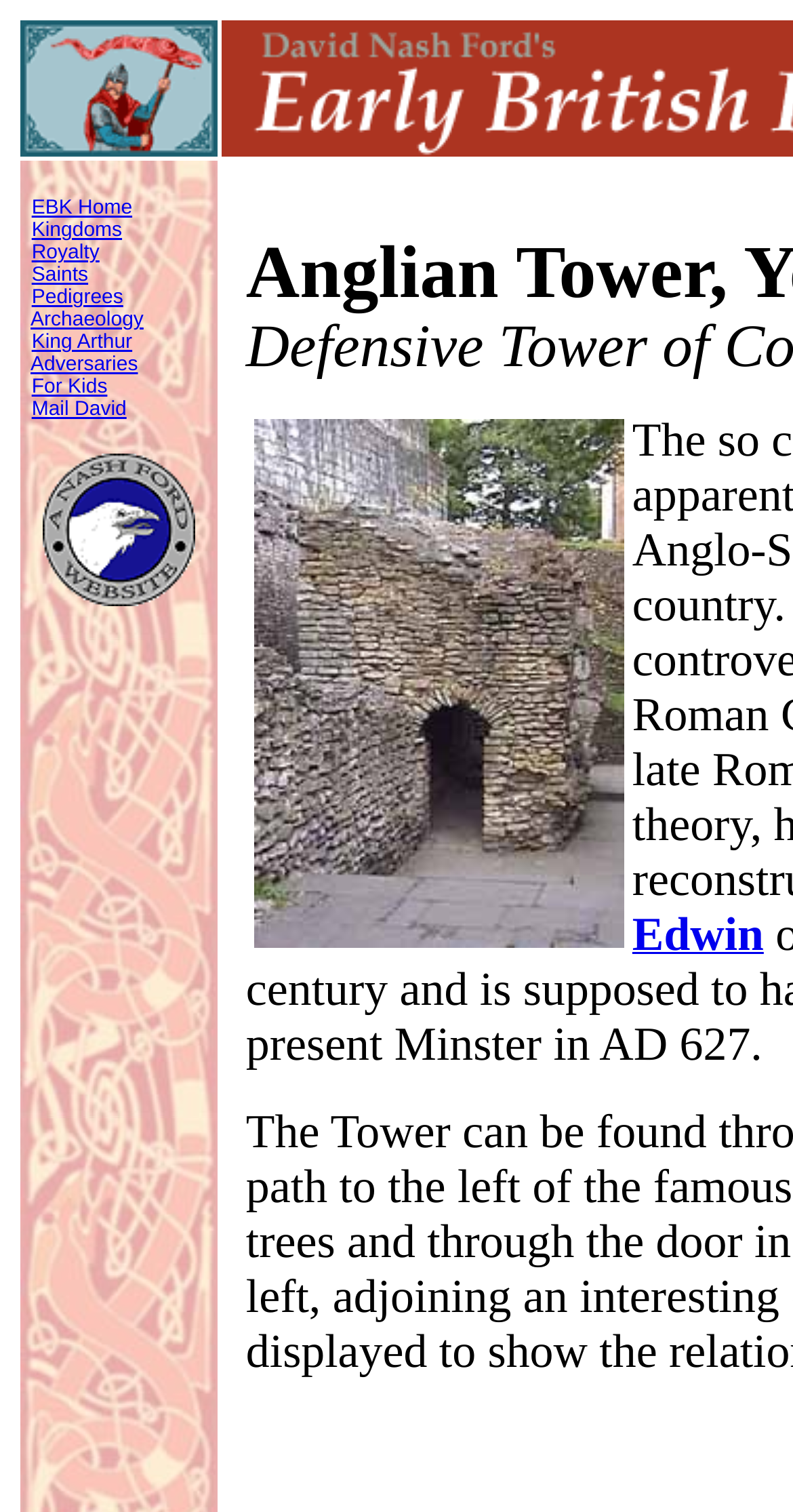Predict the bounding box coordinates of the area that should be clicked to accomplish the following instruction: "view Archaeology". The bounding box coordinates should consist of four float numbers between 0 and 1, i.e., [left, top, right, bottom].

[0.039, 0.204, 0.181, 0.219]